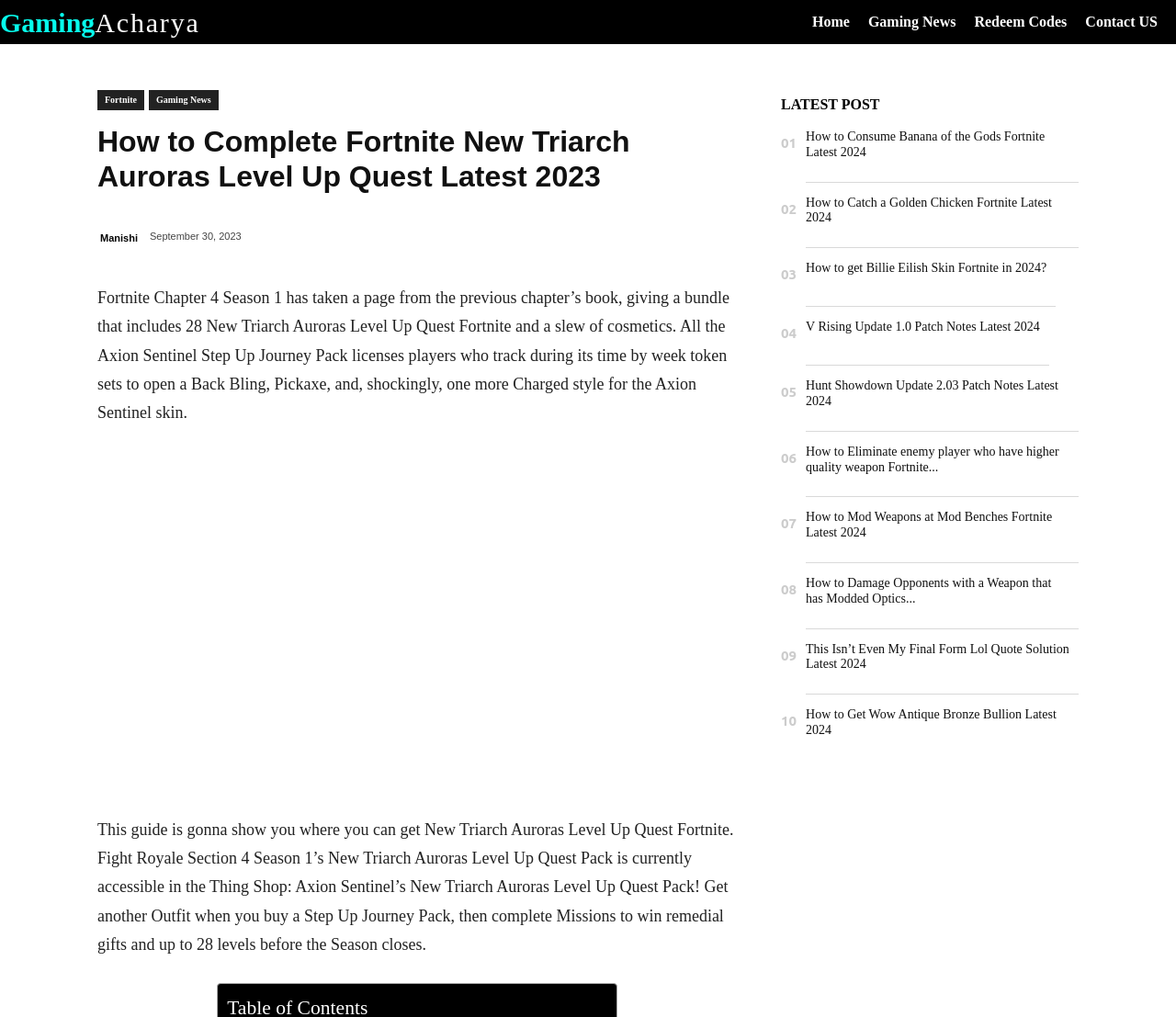Identify the bounding box coordinates of the region that needs to be clicked to carry out this instruction: "Check the 'LATEST POST' section". Provide these coordinates as four float numbers ranging from 0 to 1, i.e., [left, top, right, bottom].

[0.664, 0.089, 0.917, 0.117]